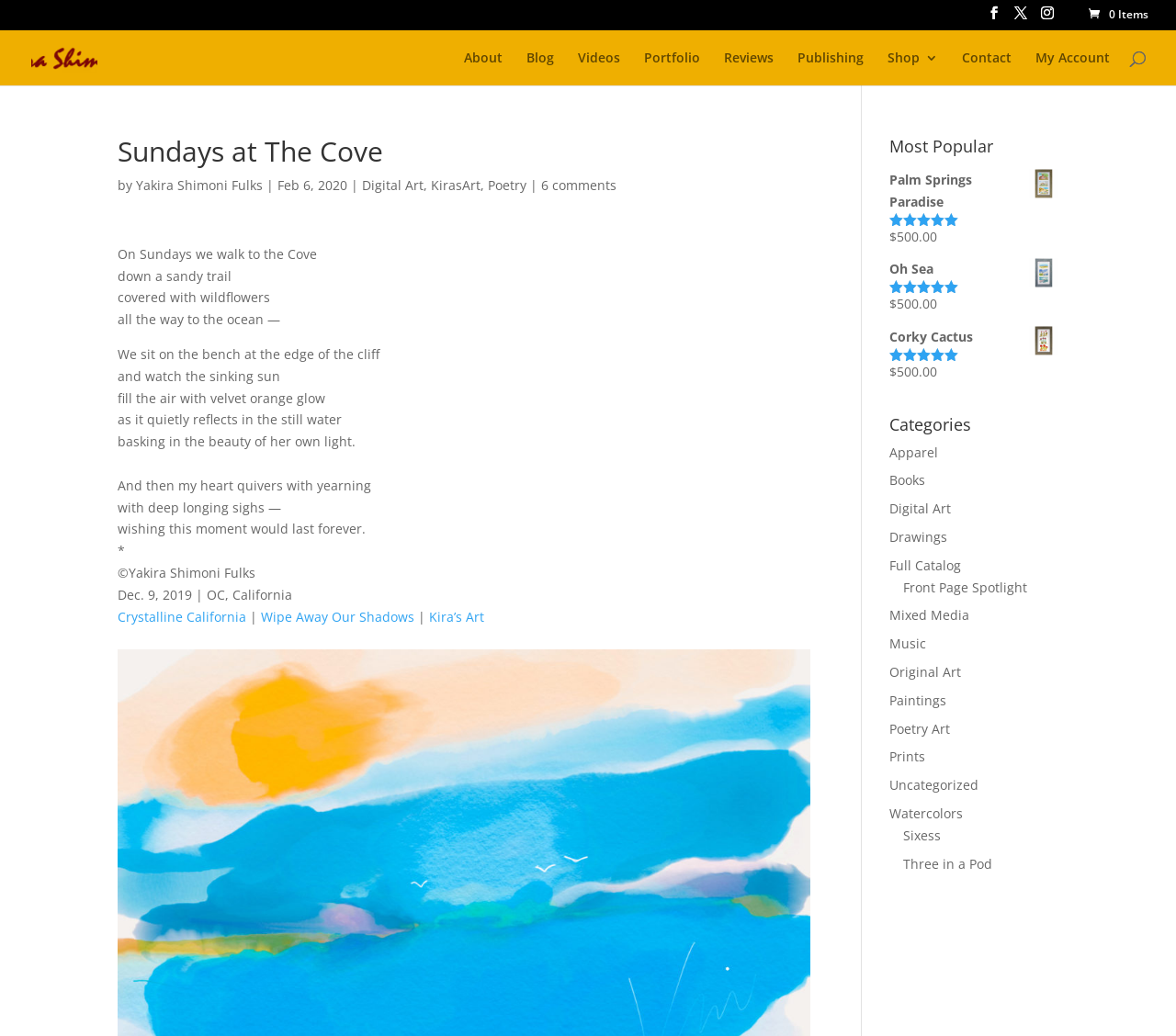Identify the main heading from the webpage and provide its text content.

Sundays at The Cove